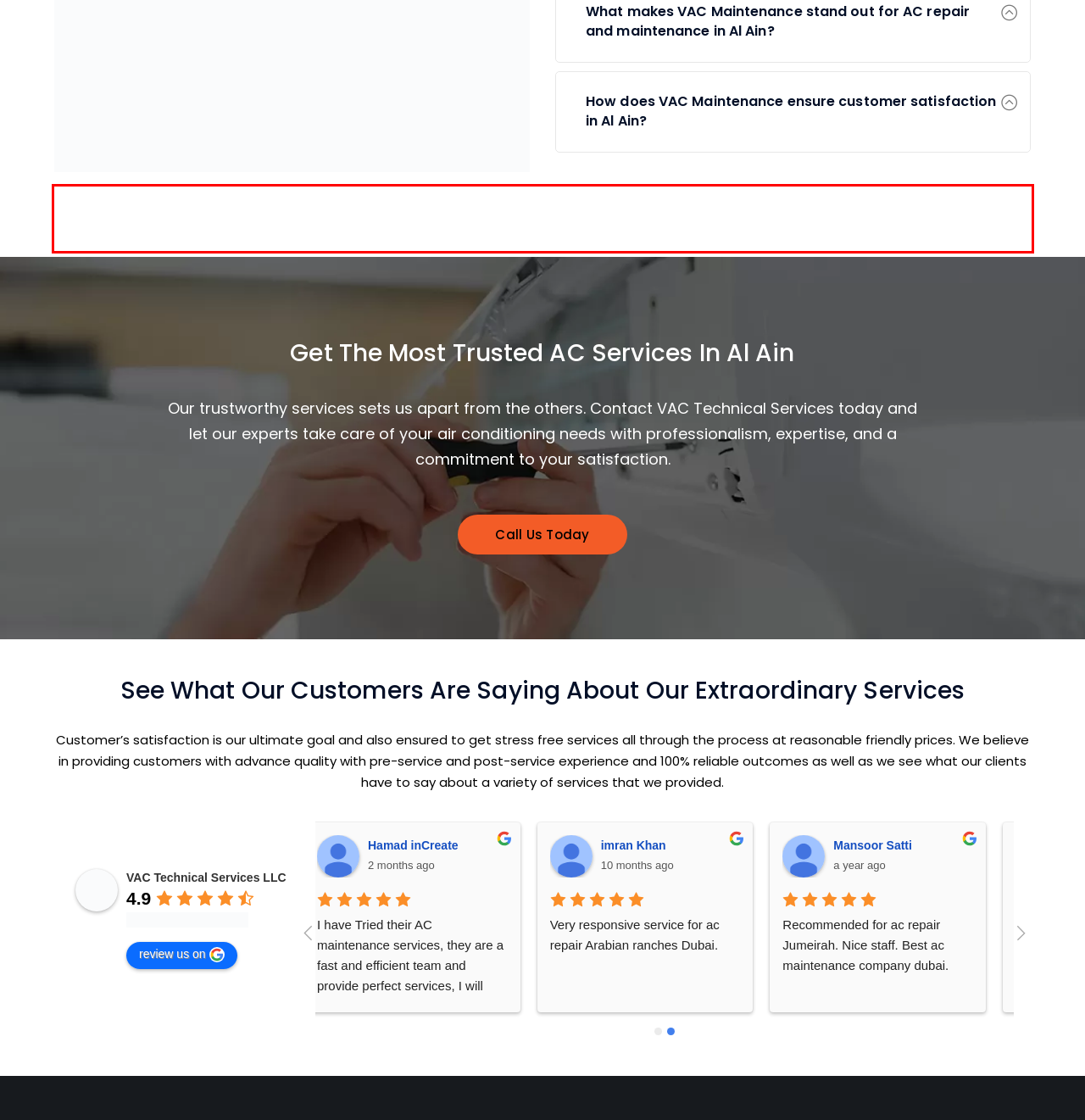Please examine the webpage screenshot and extract the text within the red bounding box using OCR.

Customer’s satisfaction is our ultimate goal and also ensured to get stress free services all through the process at reasonable friendly prices. We believe in providing customers with advance quality with pre-service and post-service experience and 100% reliable outcomes as well as we see what our clients have to say about a variety of services that we provided.